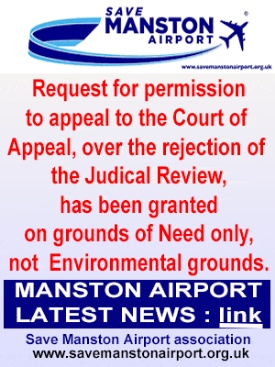Can you look at the image and give a comprehensive answer to the question:
What is the basis of the appeal to the Court of Appeal?

According to the announcement, the appeal to the Court of Appeal is based on grounds of need only, rather than environmental concerns, which suggests that the campaign is focusing on the necessity of the airport rather than its environmental impact.